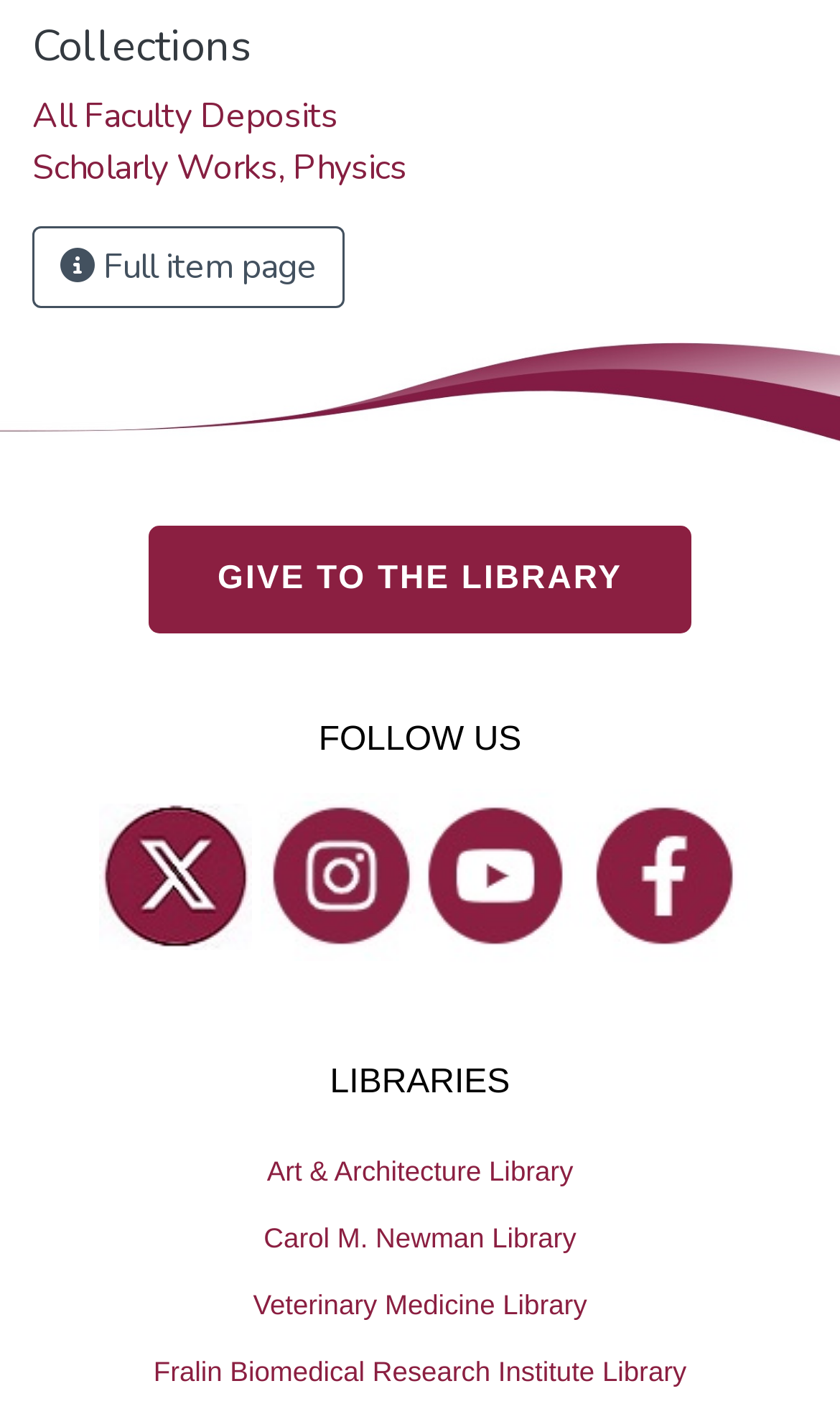Locate the bounding box coordinates of the element that should be clicked to fulfill the instruction: "Donate to the library".

[0.177, 0.373, 0.823, 0.45]